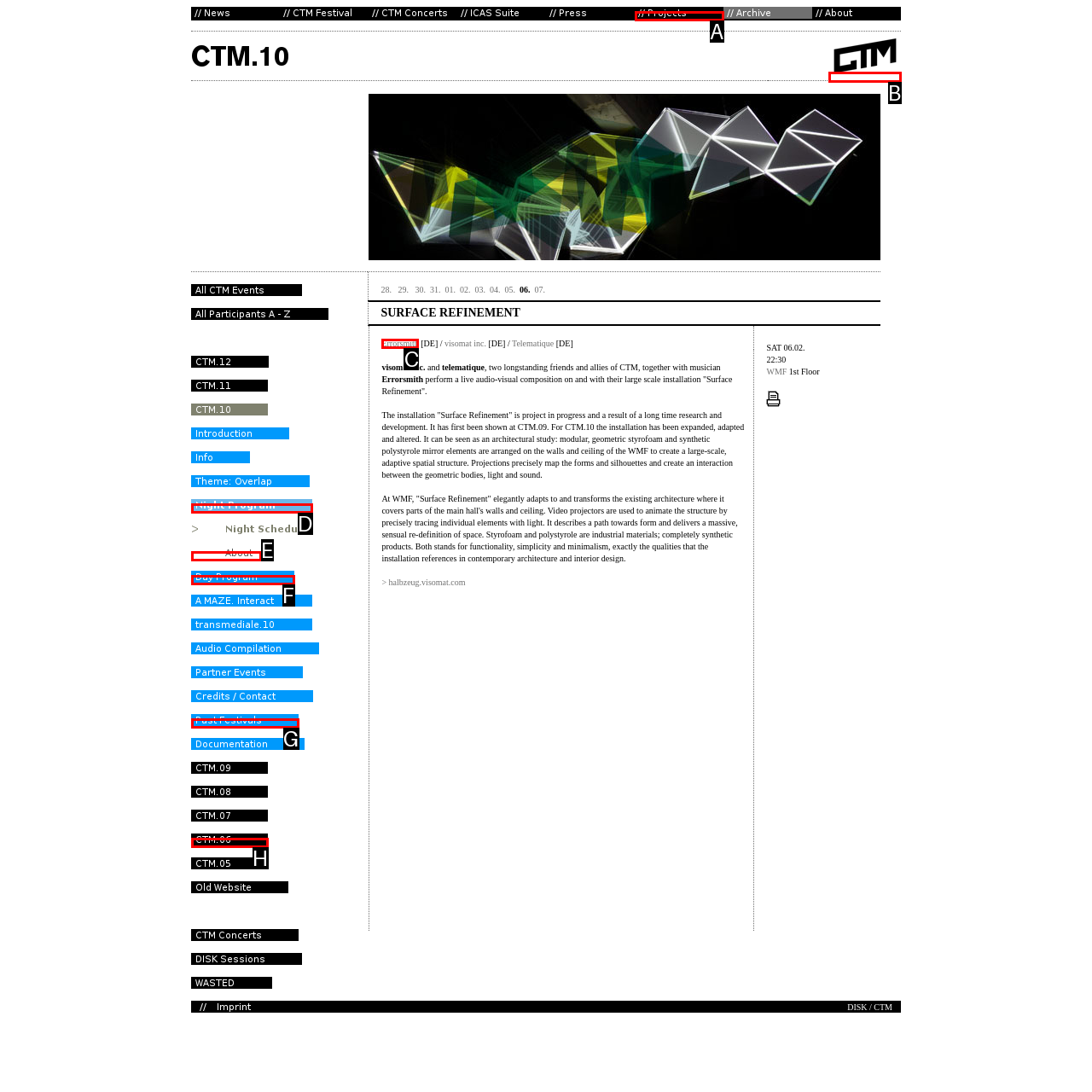Determine the letter of the element you should click to carry out the task: Check out DISC/Club Transmediale
Answer with the letter from the given choices.

B